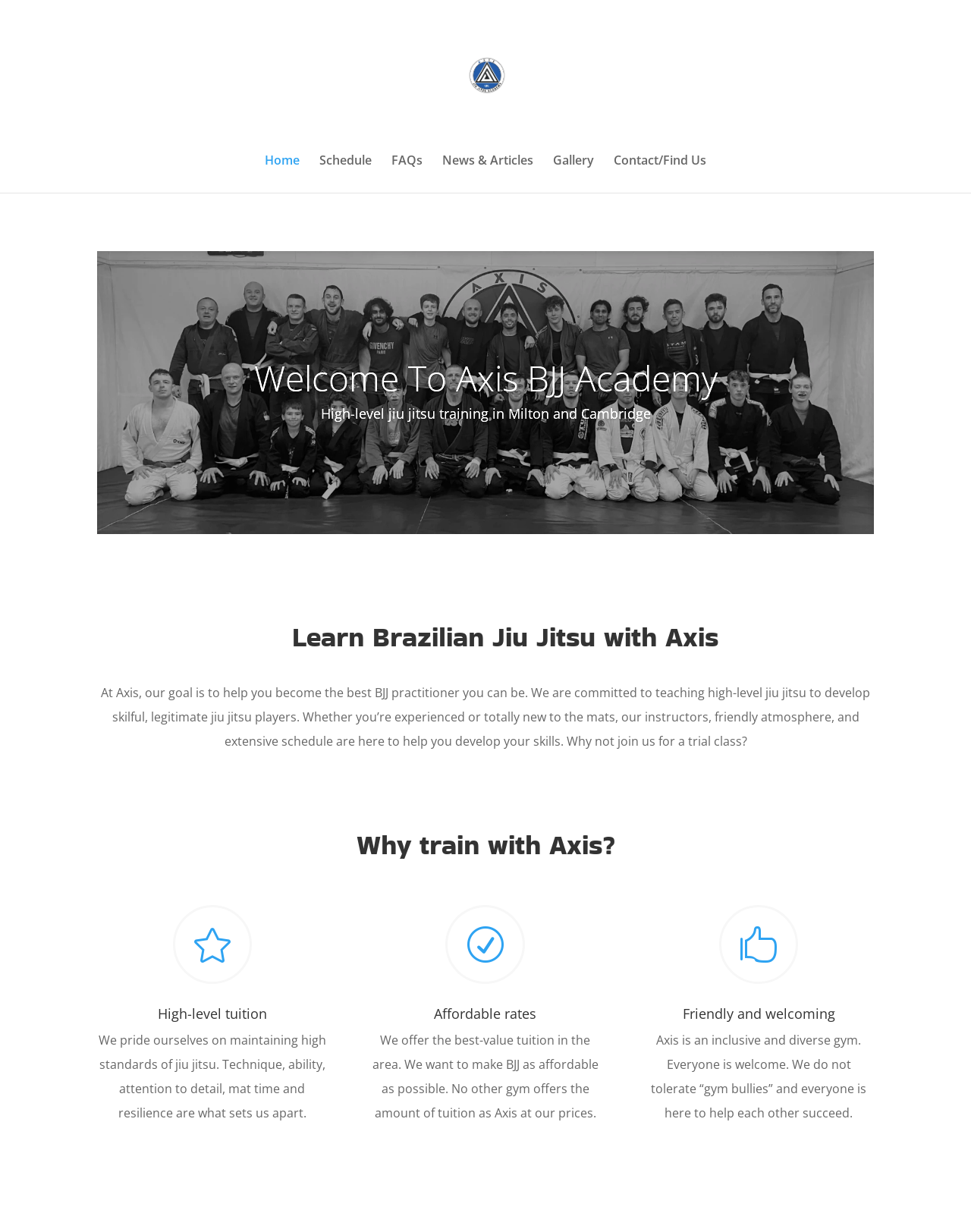Please respond in a single word or phrase: 
What is the name of the Brazilian Jiu Jitsu Academy?

Axis BJJ Academy